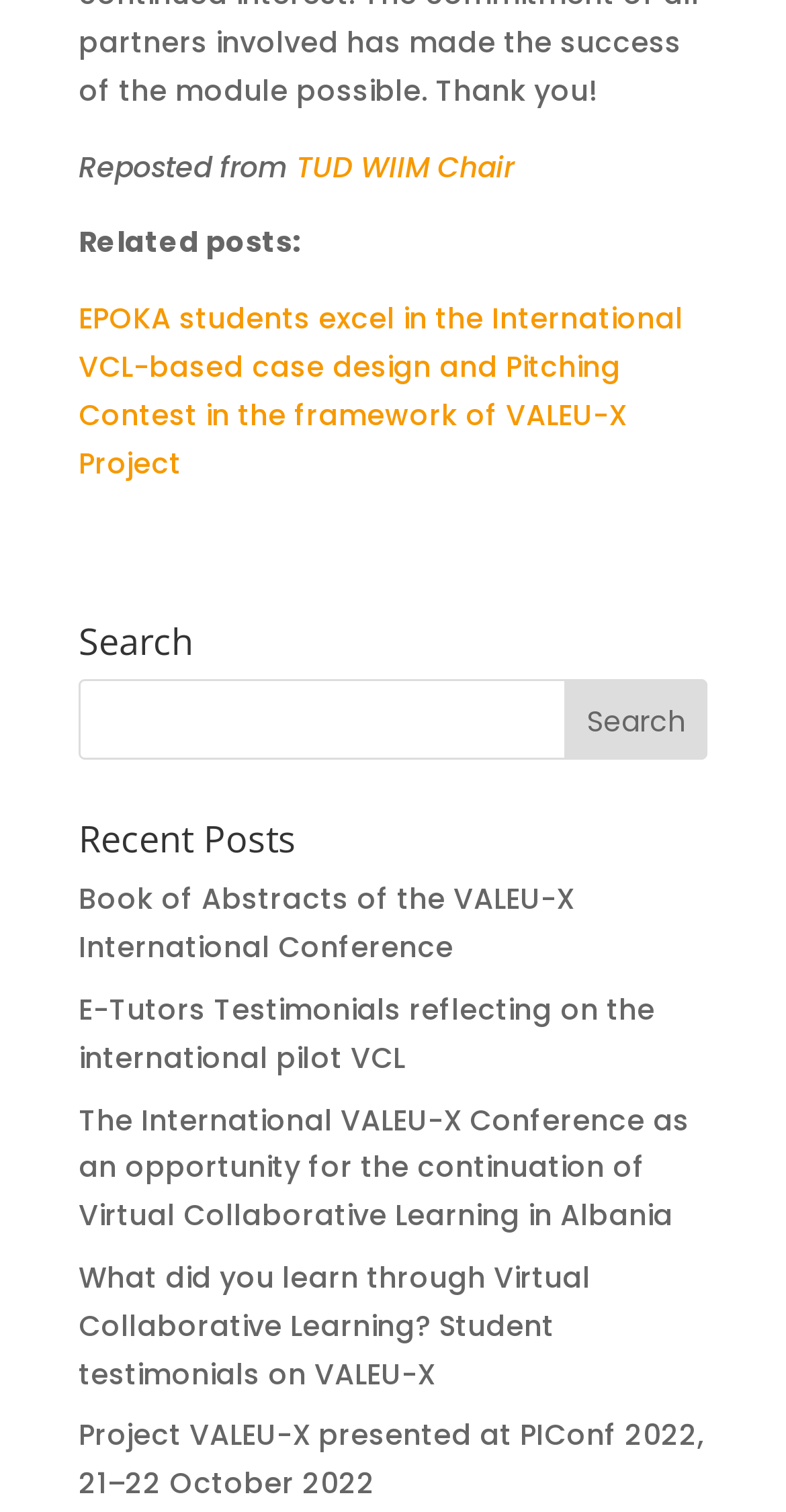Identify the bounding box coordinates of the HTML element based on this description: "TUD WIIM Chair".

[0.377, 0.097, 0.654, 0.123]